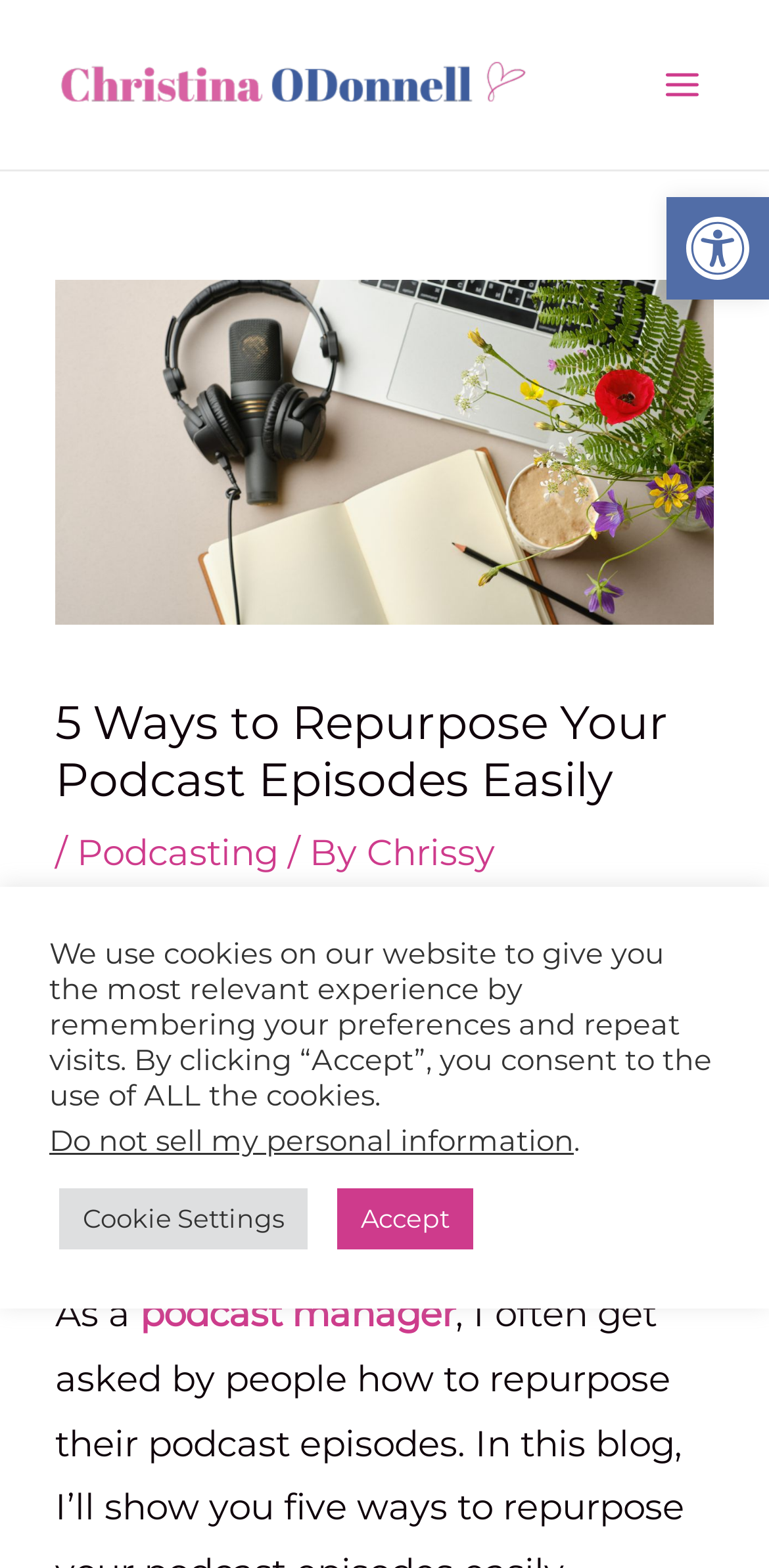Indicate the bounding box coordinates of the element that needs to be clicked to satisfy the following instruction: "Explore the role of a podcast manager". The coordinates should be four float numbers between 0 and 1, i.e., [left, top, right, bottom].

[0.182, 0.823, 0.593, 0.852]